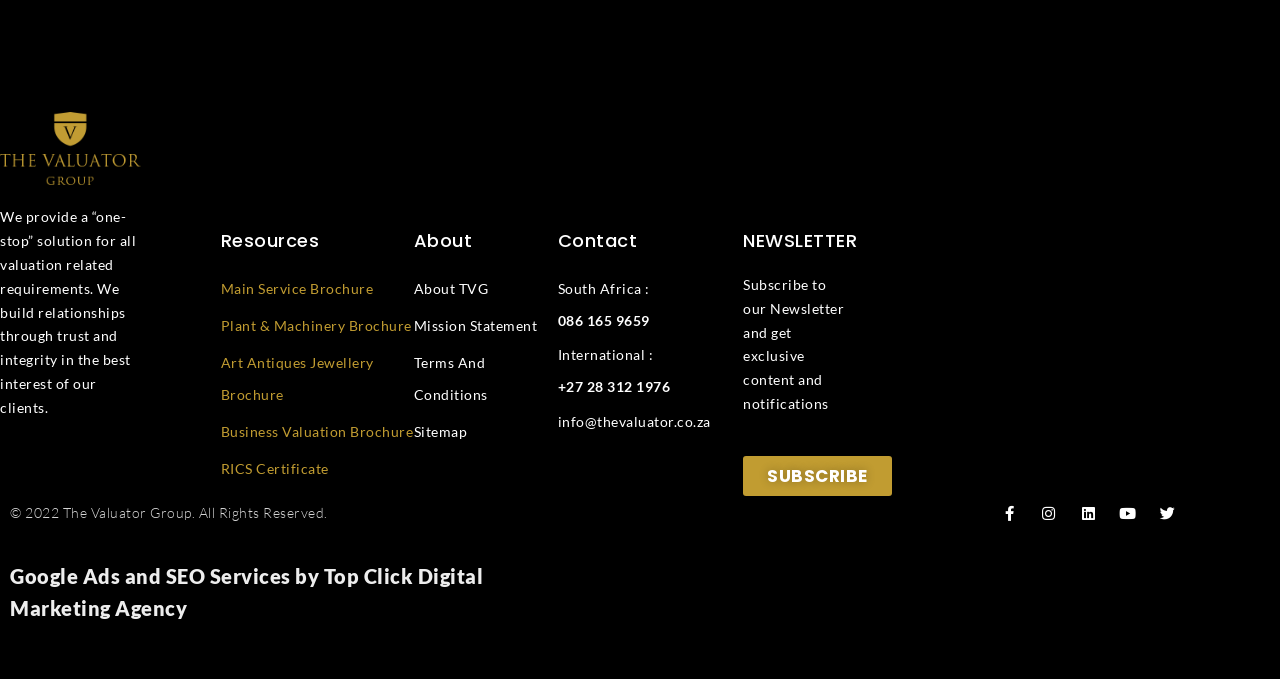Please determine the bounding box coordinates of the element to click on in order to accomplish the following task: "Subscribe to the newsletter". Ensure the coordinates are four float numbers ranging from 0 to 1, i.e., [left, top, right, bottom].

[0.581, 0.671, 0.697, 0.73]